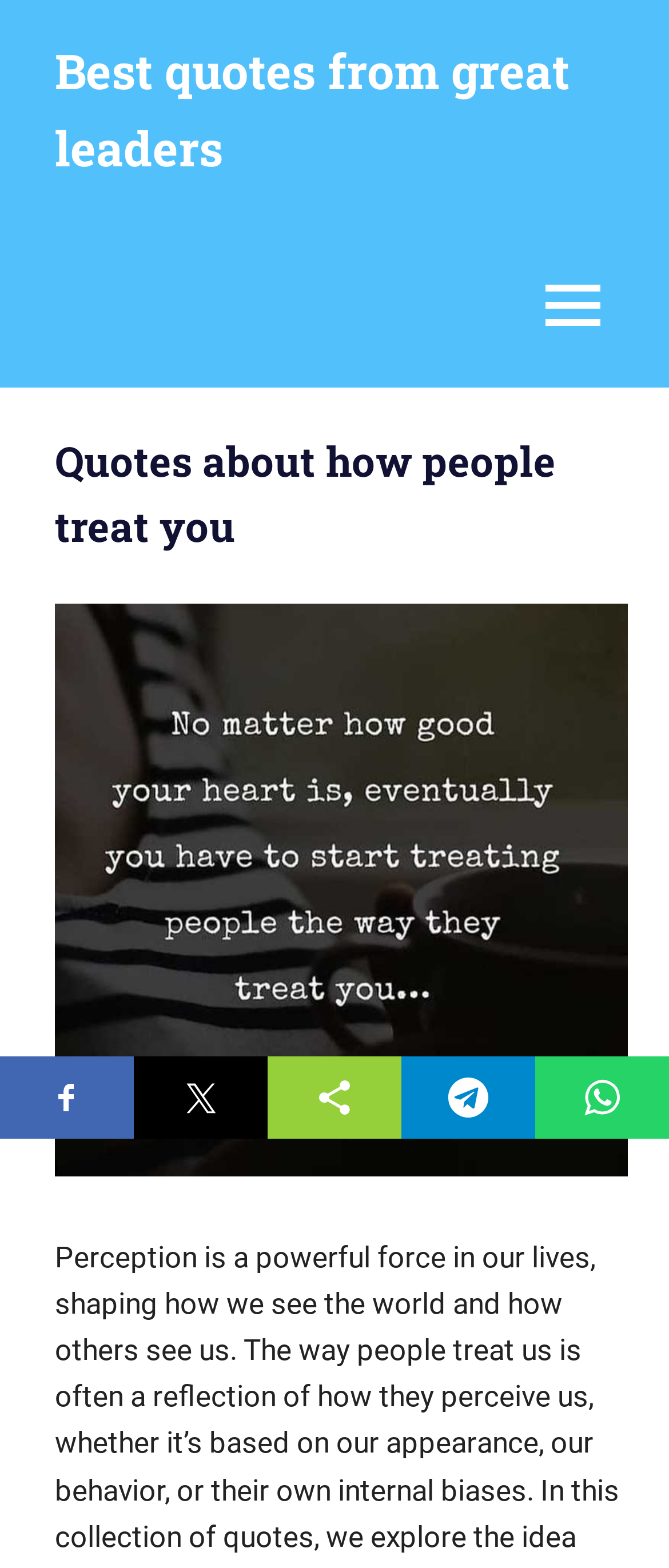Is there a call to action for exploring more quotes?
Using the visual information, answer the question in a single word or phrase.

Yes